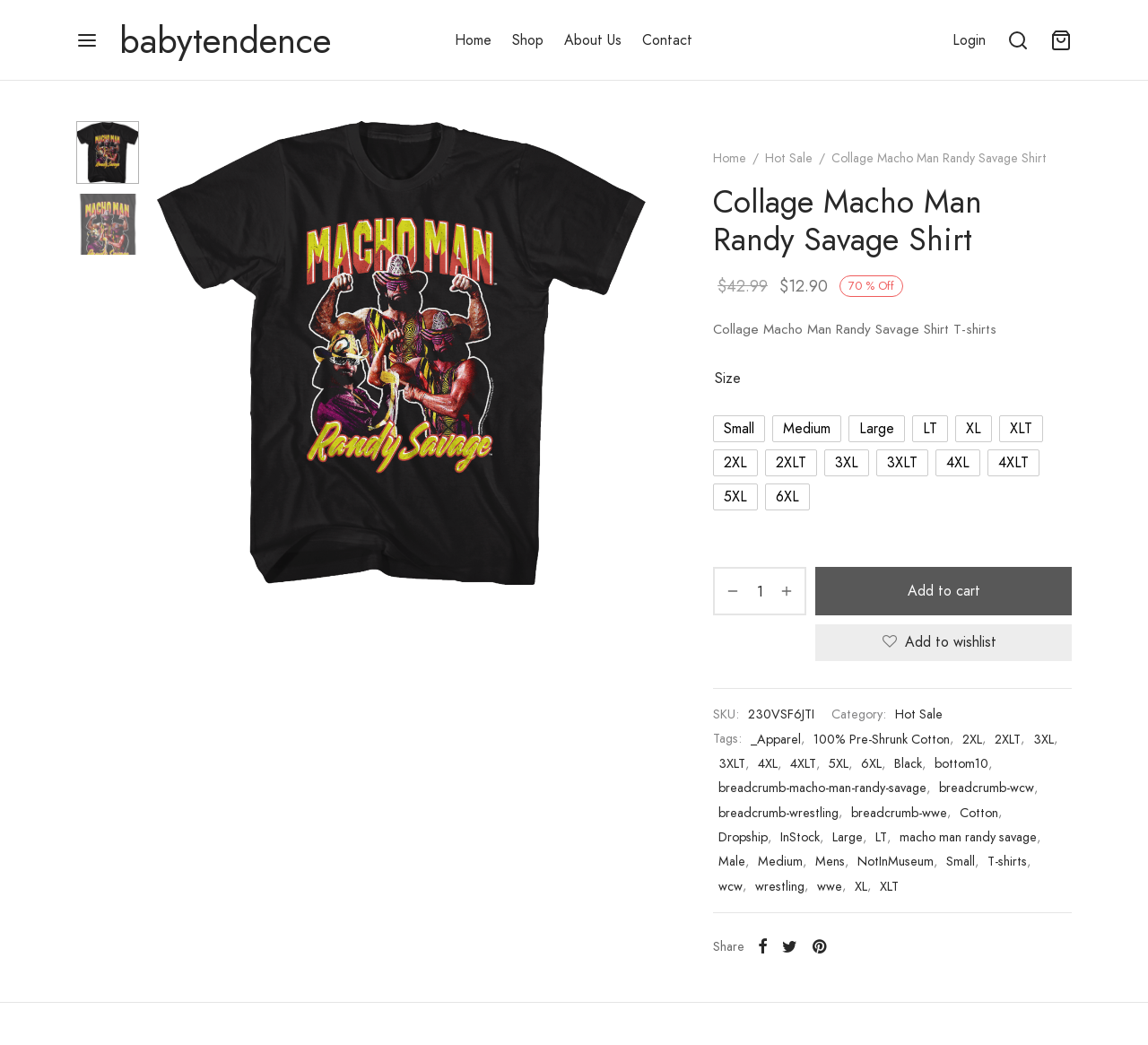Using the webpage screenshot, find the UI element described by wrestling. Provide the bounding box coordinates in the format (top-left x, top-left y, bottom-right x, bottom-right y), ensuring all values are floating point numbers between 0 and 1.

[0.658, 0.836, 0.701, 0.86]